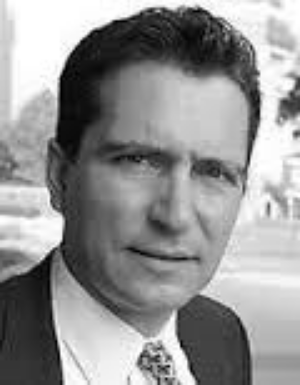Give a one-word or phrase response to the following question: What is the context of the background in the portrait?

Outdoor environment